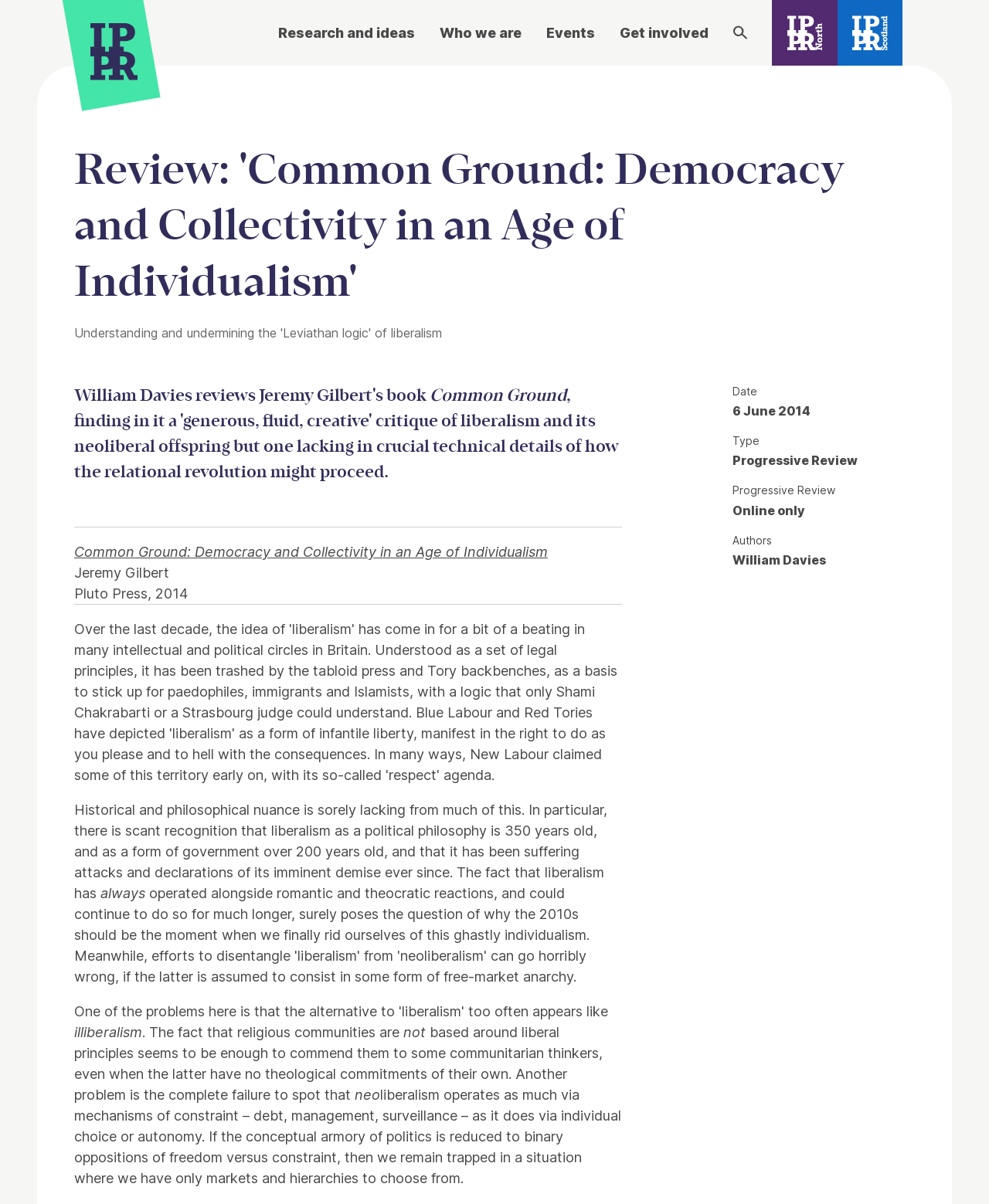From the webpage screenshot, predict the bounding box coordinates (top-left x, top-left y, bottom-right x, bottom-right y) for the UI element described here: parent_node: Research and ideas aria-label="IPPR"

[0.091, 0.015, 0.139, 0.07]